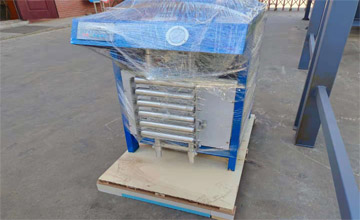Please analyze the image and provide a thorough answer to the question:
What is the color of the machine's top?

The machine features a modern design with a blue top and silver metallic accents, indicative of its robust construction suitable for industrial applications, as described in the image.